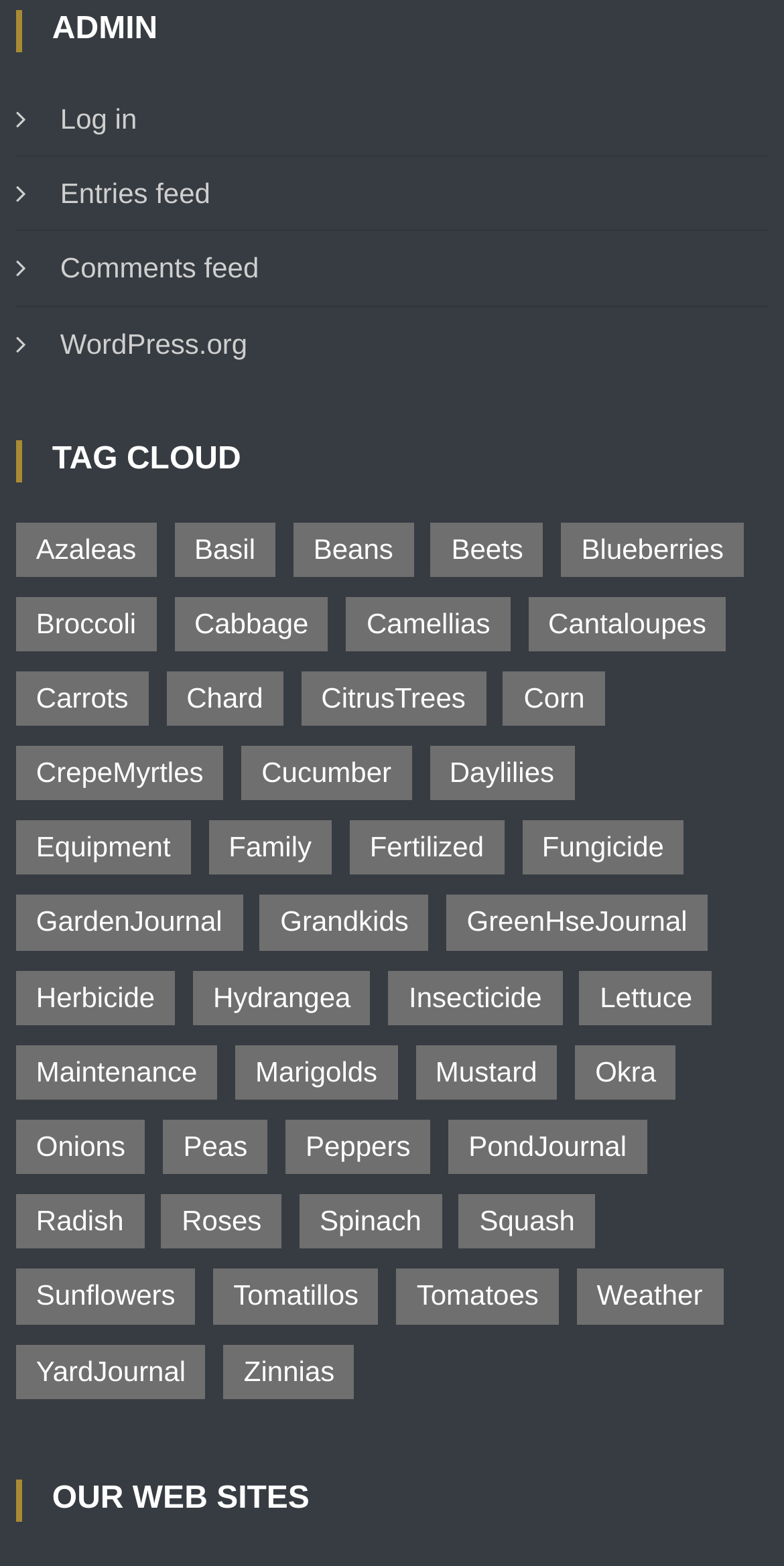Please specify the bounding box coordinates of the element that should be clicked to execute the given instruction: 'Visit WordPress.org'. Ensure the coordinates are four float numbers between 0 and 1, expressed as [left, top, right, bottom].

[0.02, 0.202, 0.316, 0.236]